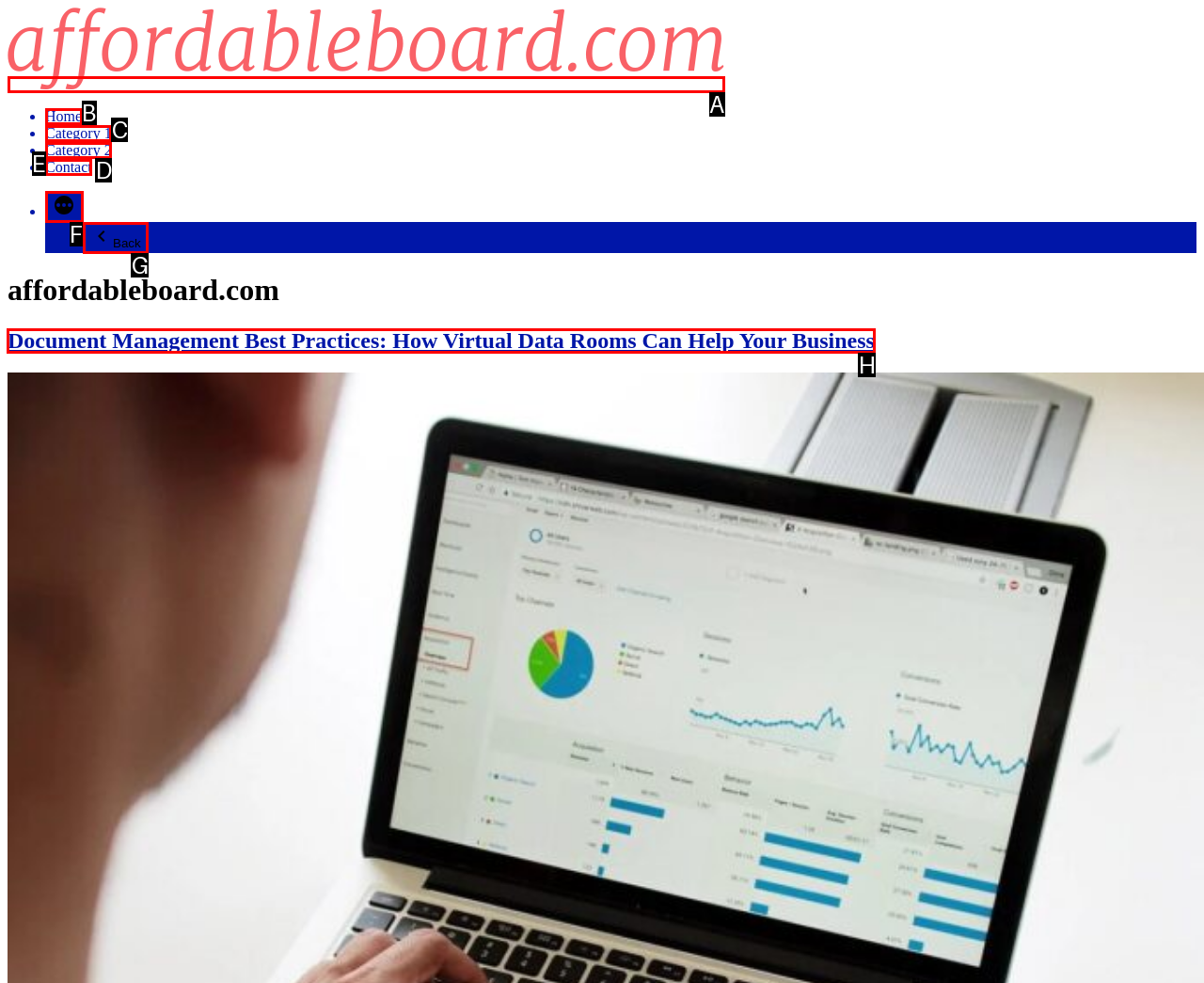Identify the HTML element you need to click to achieve the task: read the article. Respond with the corresponding letter of the option.

H